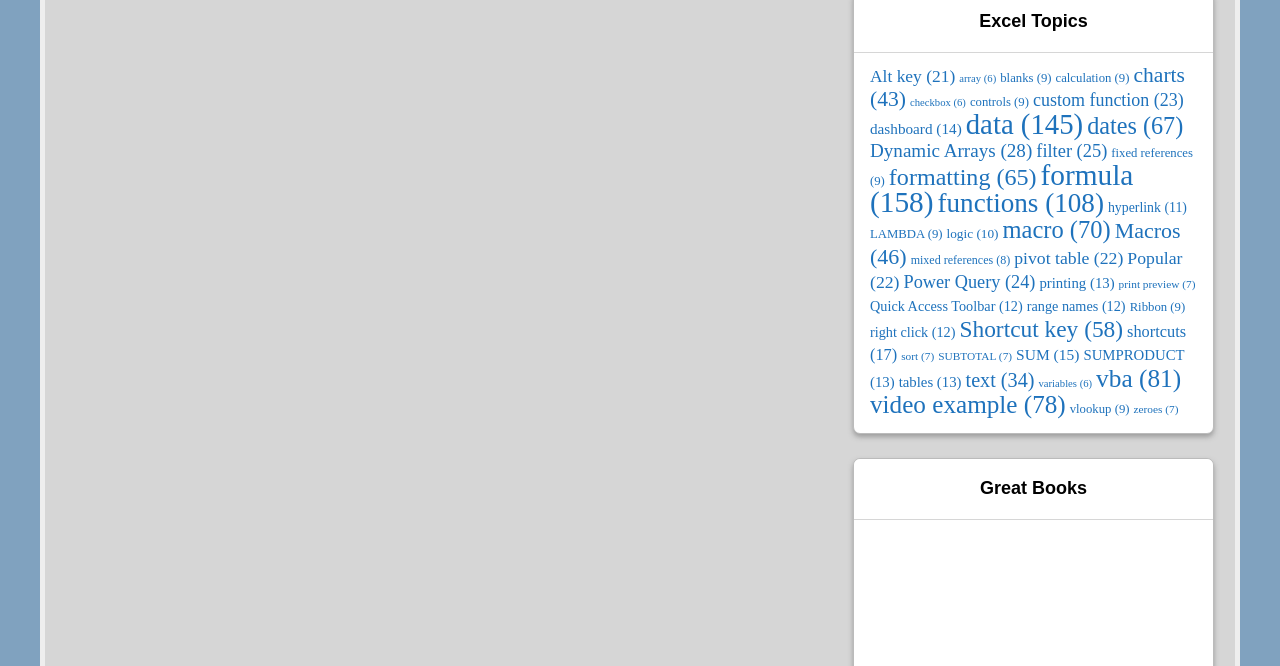Kindly determine the bounding box coordinates of the area that needs to be clicked to fulfill this instruction: "View 'charts' items".

[0.68, 0.094, 0.926, 0.167]